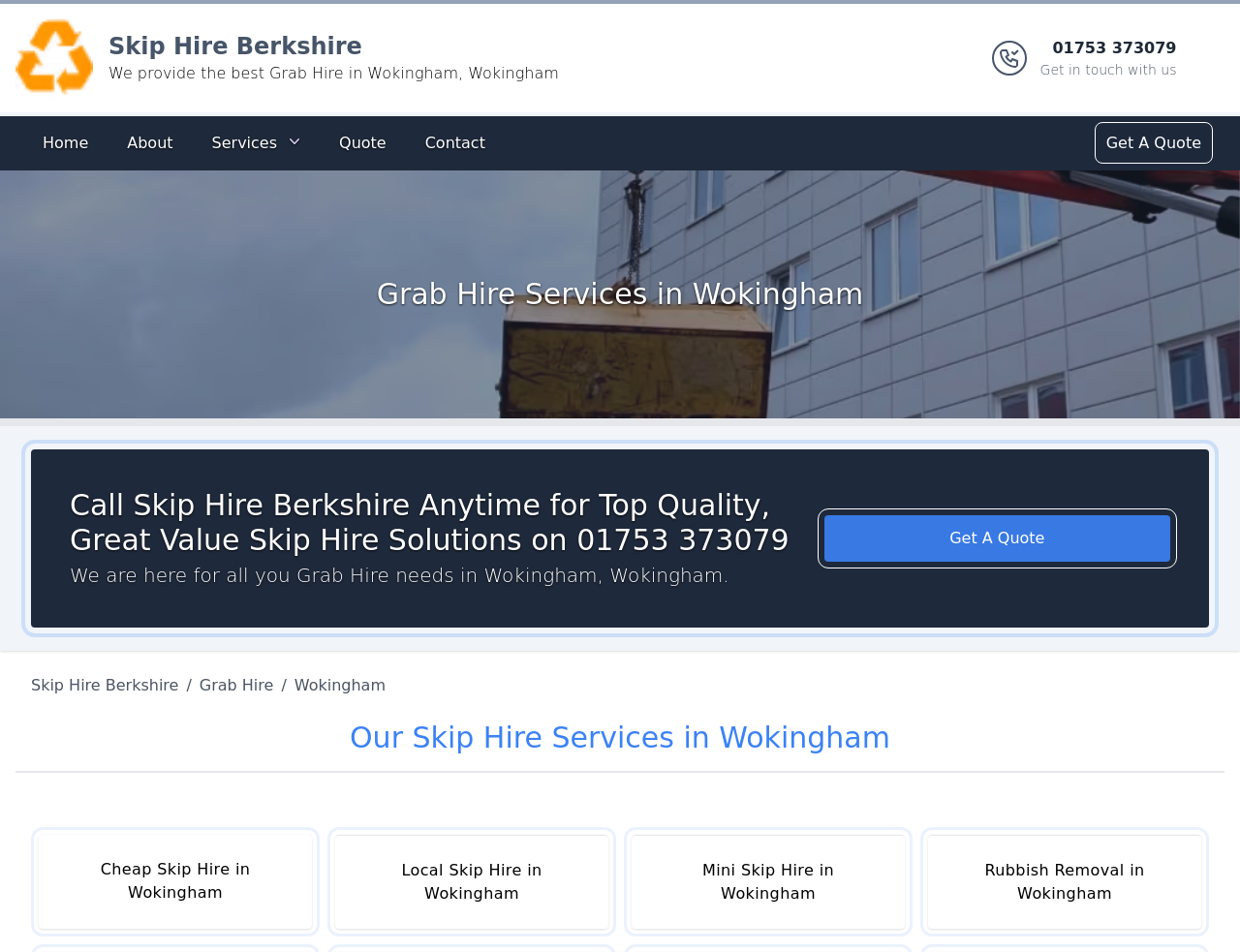Please locate the bounding box coordinates for the element that should be clicked to achieve the following instruction: "Click Services". Ensure the coordinates are given as four float numbers between 0 and 1, i.e., [left, top, right, bottom].

[0.161, 0.13, 0.252, 0.171]